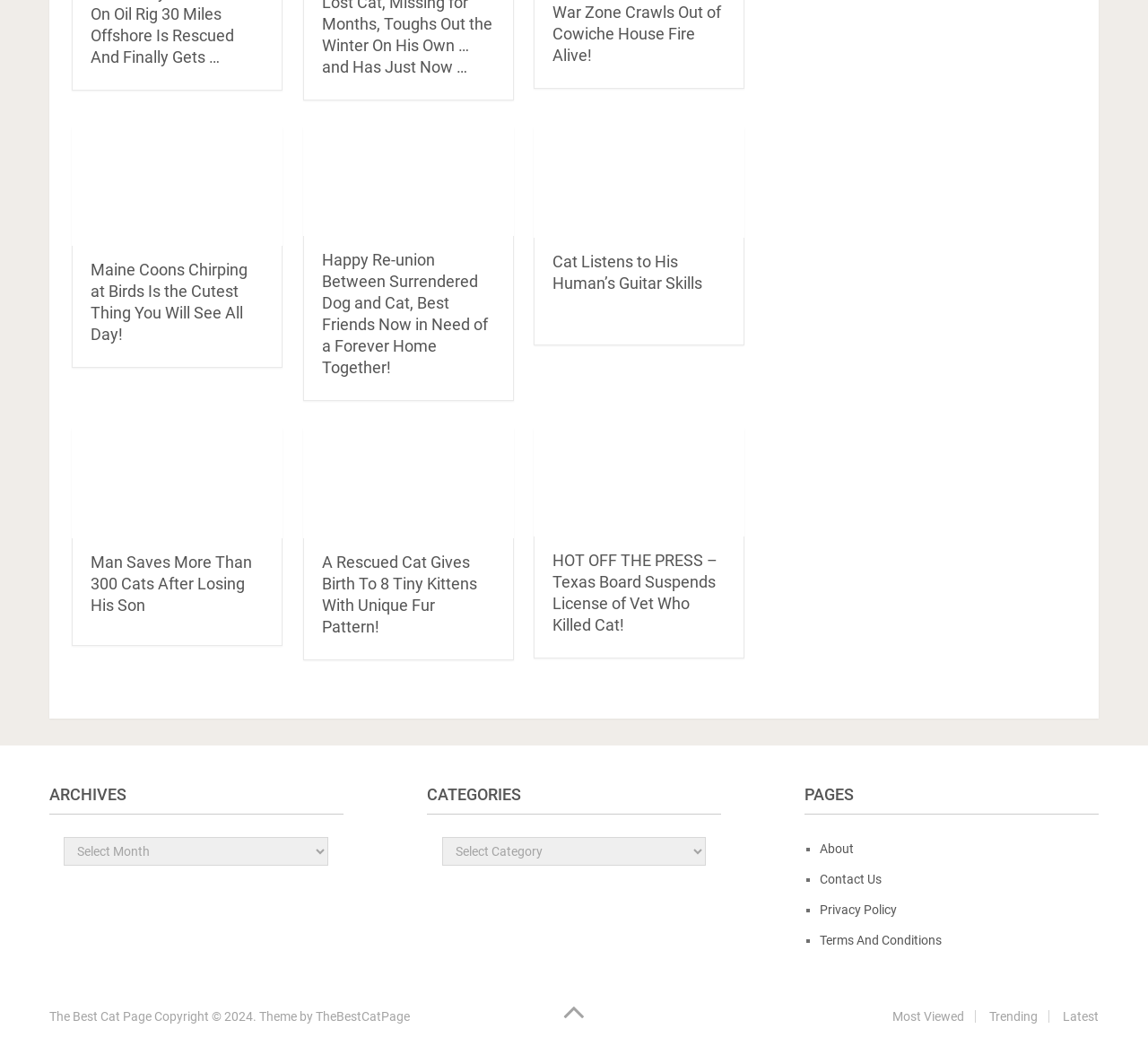What is the 'Most Viewed' link for?
Based on the content of the image, thoroughly explain and answer the question.

The 'Most Viewed' link is located at the bottom of the webpage and suggests that it is a way for users to view the most popular or widely viewed articles on the webpage.